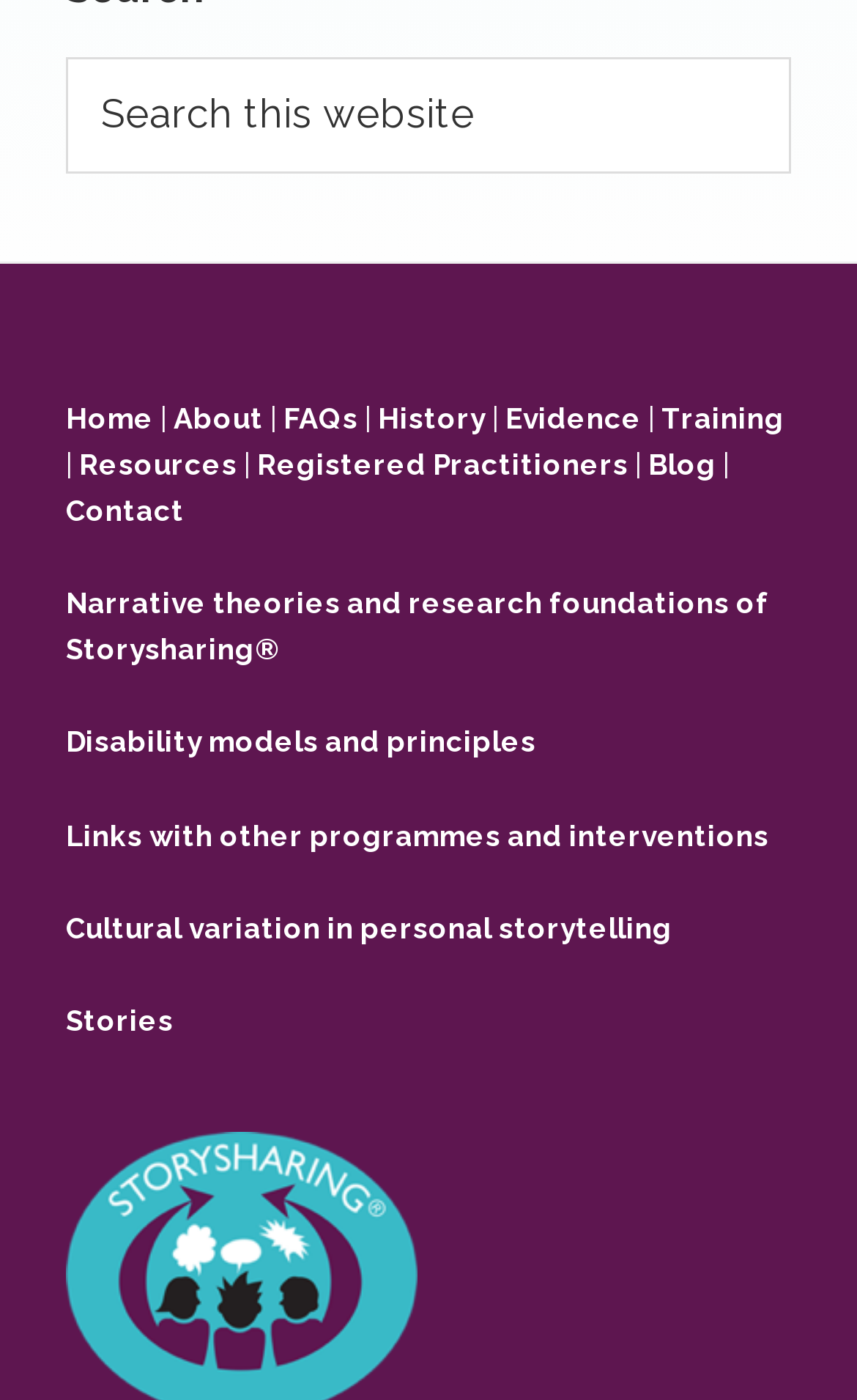Could you provide the bounding box coordinates for the portion of the screen to click to complete this instruction: "Go to Home"?

[0.077, 0.287, 0.179, 0.31]